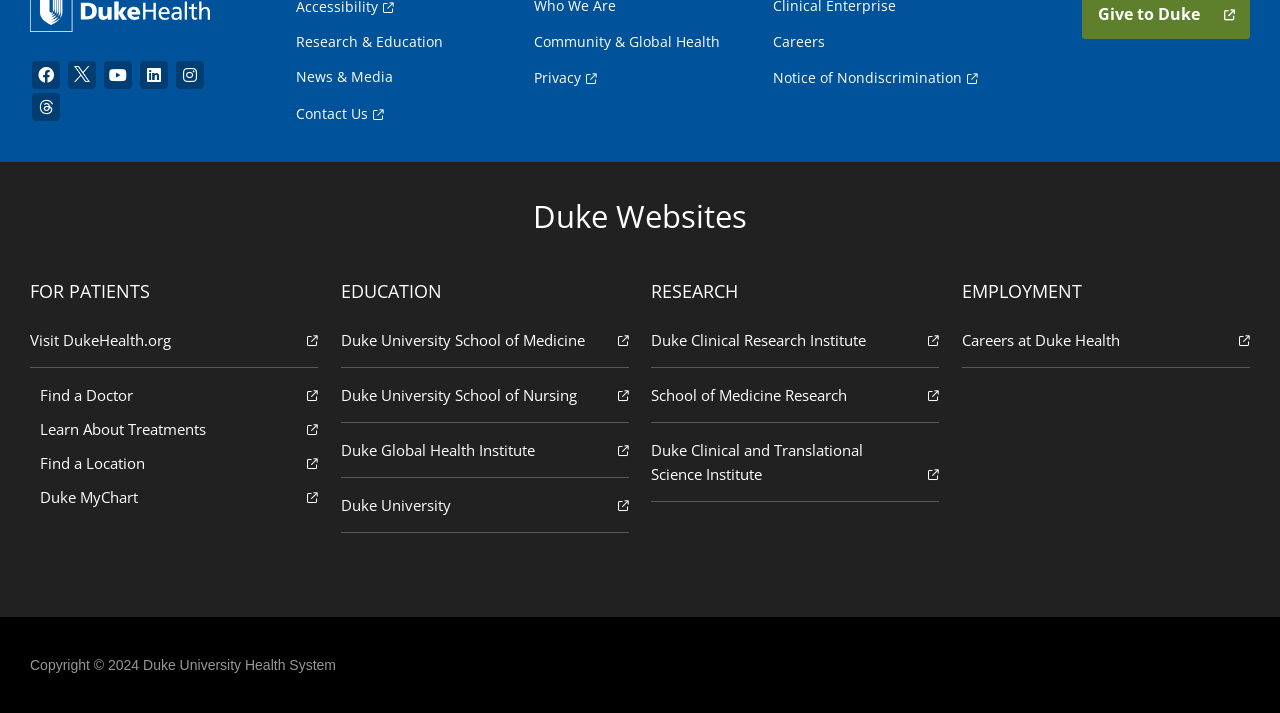What social media platforms are linked on the webpage?
Provide an in-depth answer to the question, covering all aspects.

The links at the top of the webpage, represented by icons, connect to external social media platforms, including Facebook, Twitter, YouTube, LinkedIn, and Instagram.